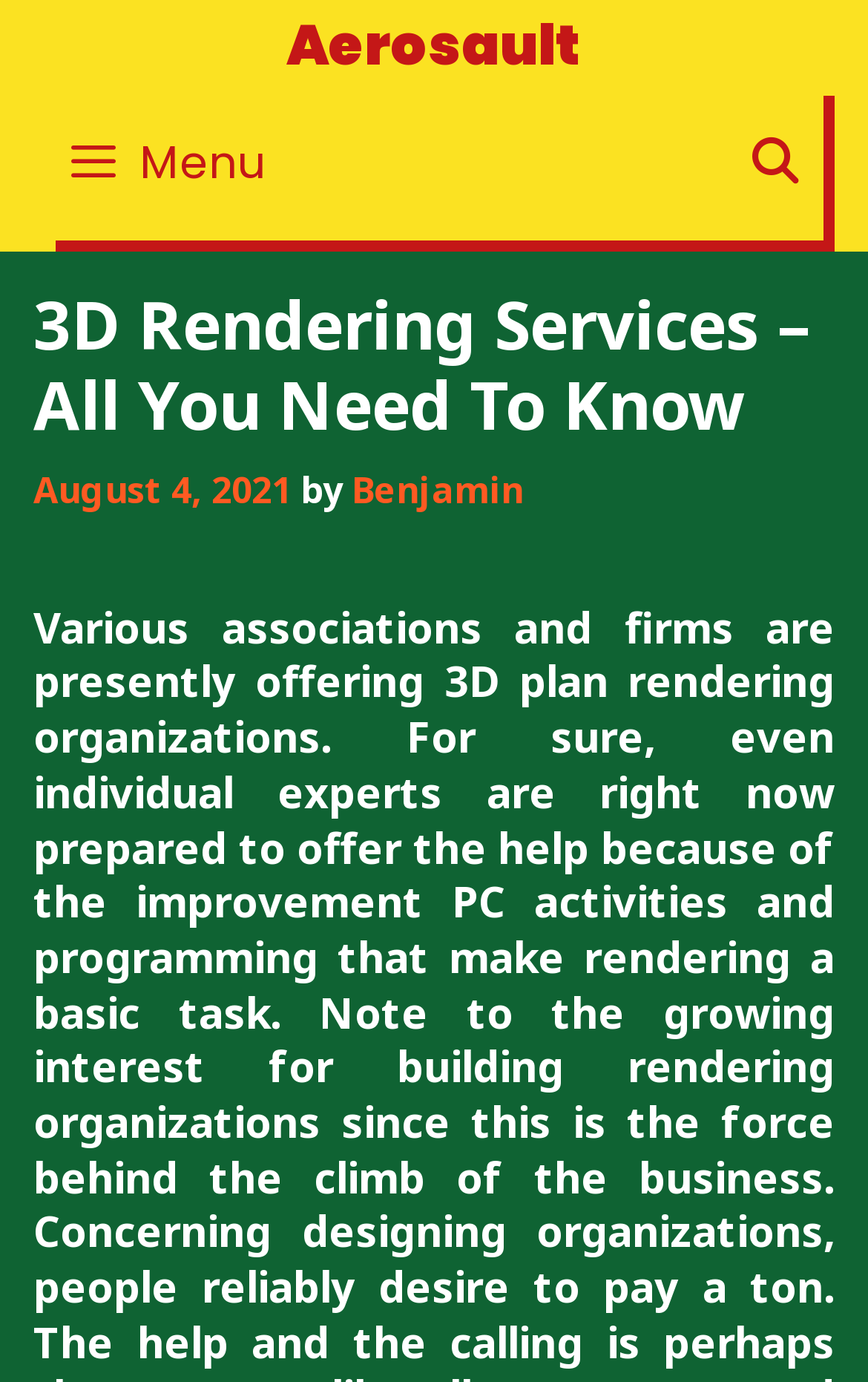Give the bounding box coordinates for this UI element: "Benjamin". The coordinates should be four float numbers between 0 and 1, arranged as [left, top, right, bottom].

[0.405, 0.336, 0.603, 0.371]